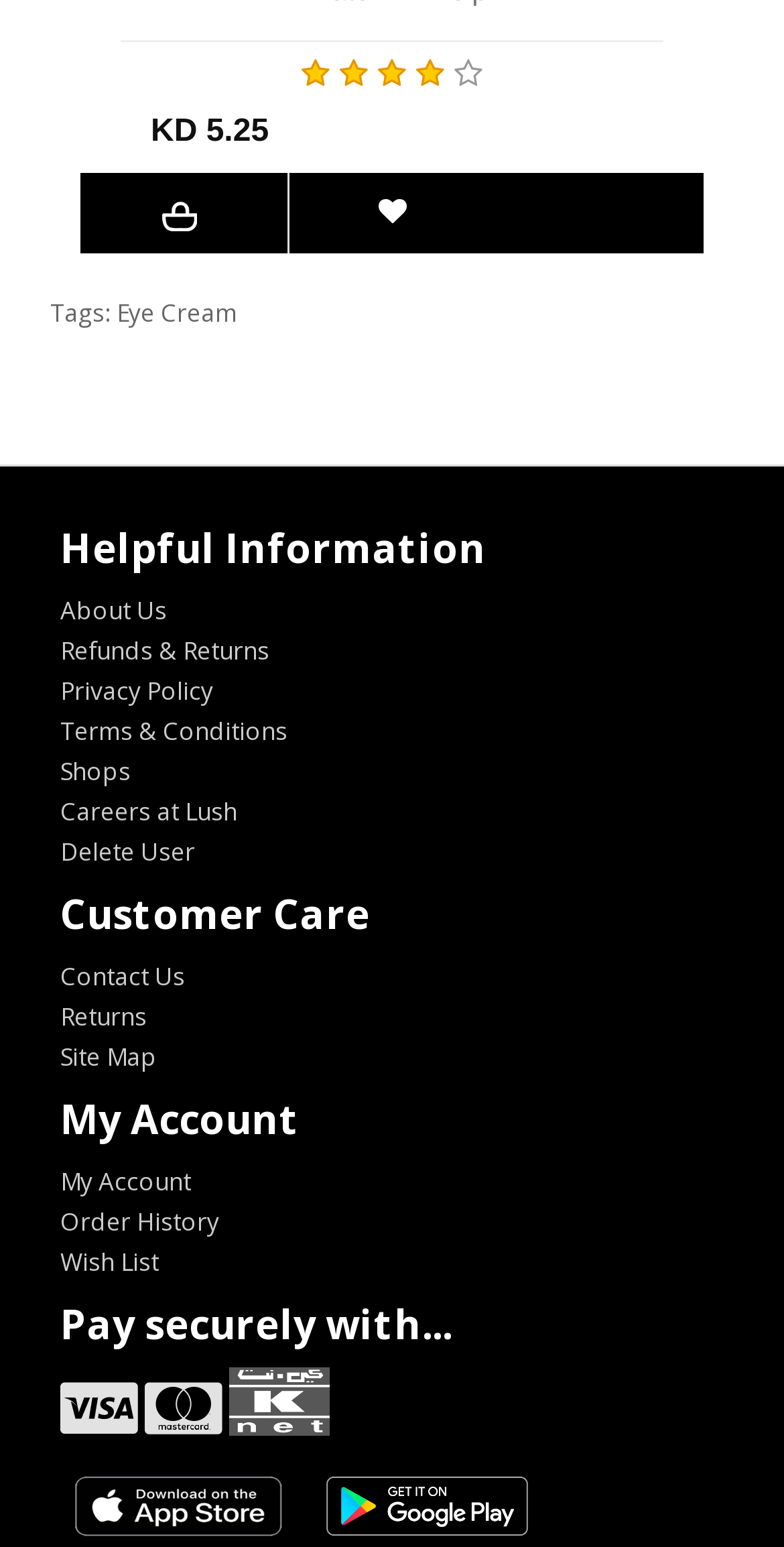Please give a succinct answer using a single word or phrase:
What is the last link under 'Customer Care'?

Site Map